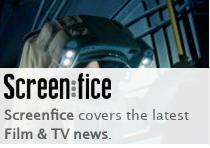Using the information in the image, give a comprehensive answer to the question: 
What type of news does Screenfice cover?

The descriptive tagline below the logo emphasizes that Screenfice covers essential news updates and insights pertaining to the film and television industry, which suggests that the platform is dedicated to delivering news related to Film and TV.